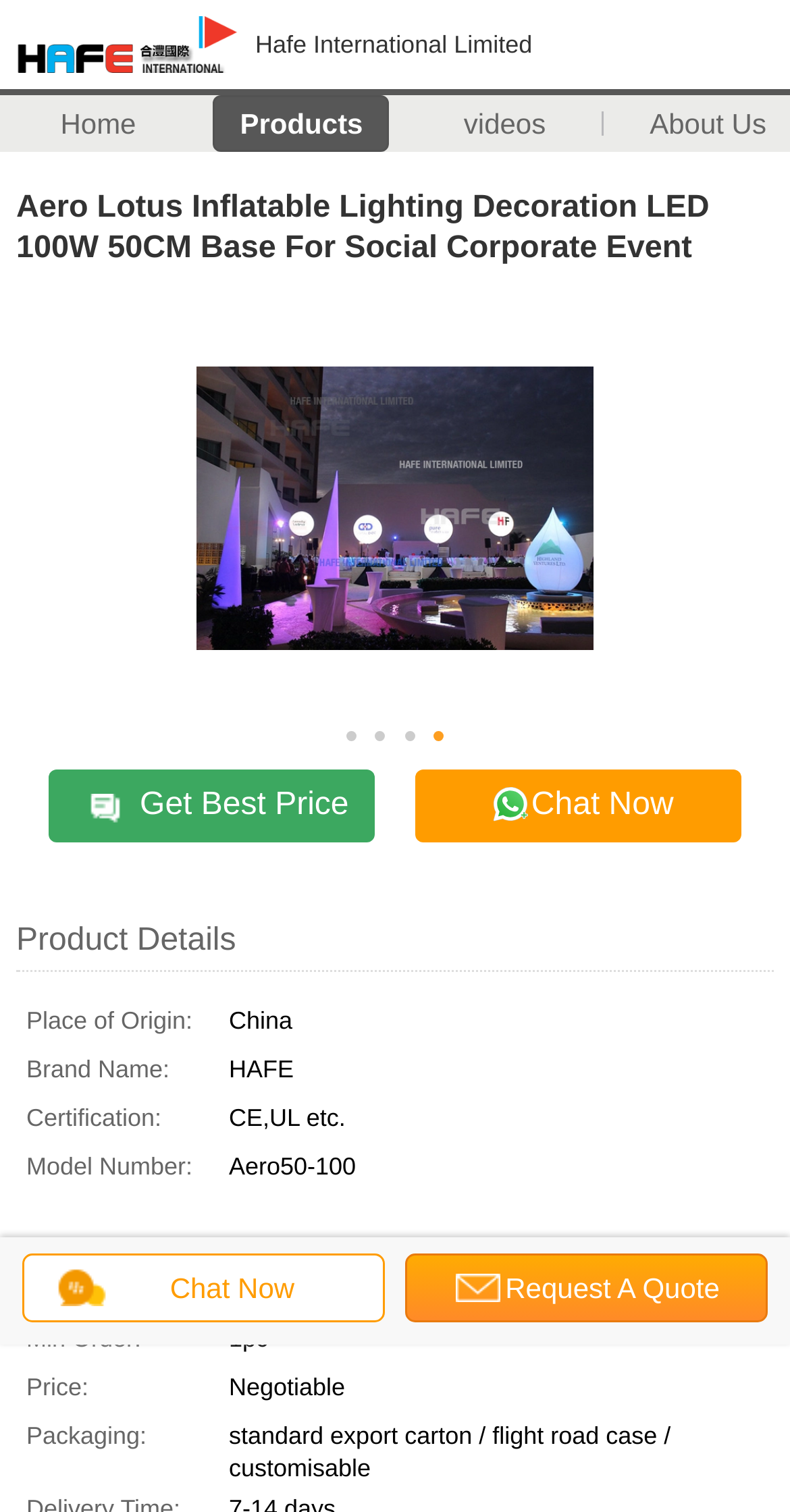Identify the bounding box coordinates of the clickable section necessary to follow the following instruction: "Click on the 'Home' link". The coordinates should be presented as four float numbers from 0 to 1, i.e., [left, top, right, bottom].

[0.012, 0.064, 0.236, 0.099]